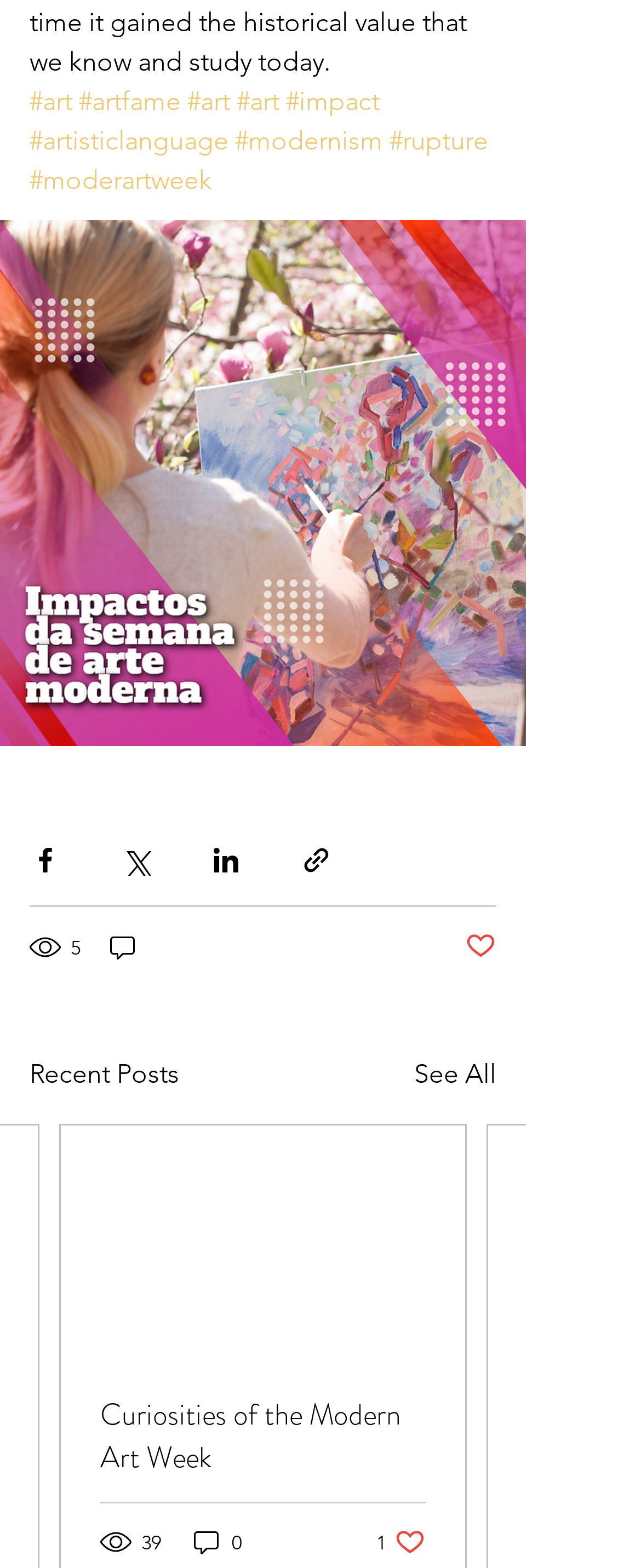Respond to the question with just a single word or phrase: 
How many posts are displayed on the webpage?

2